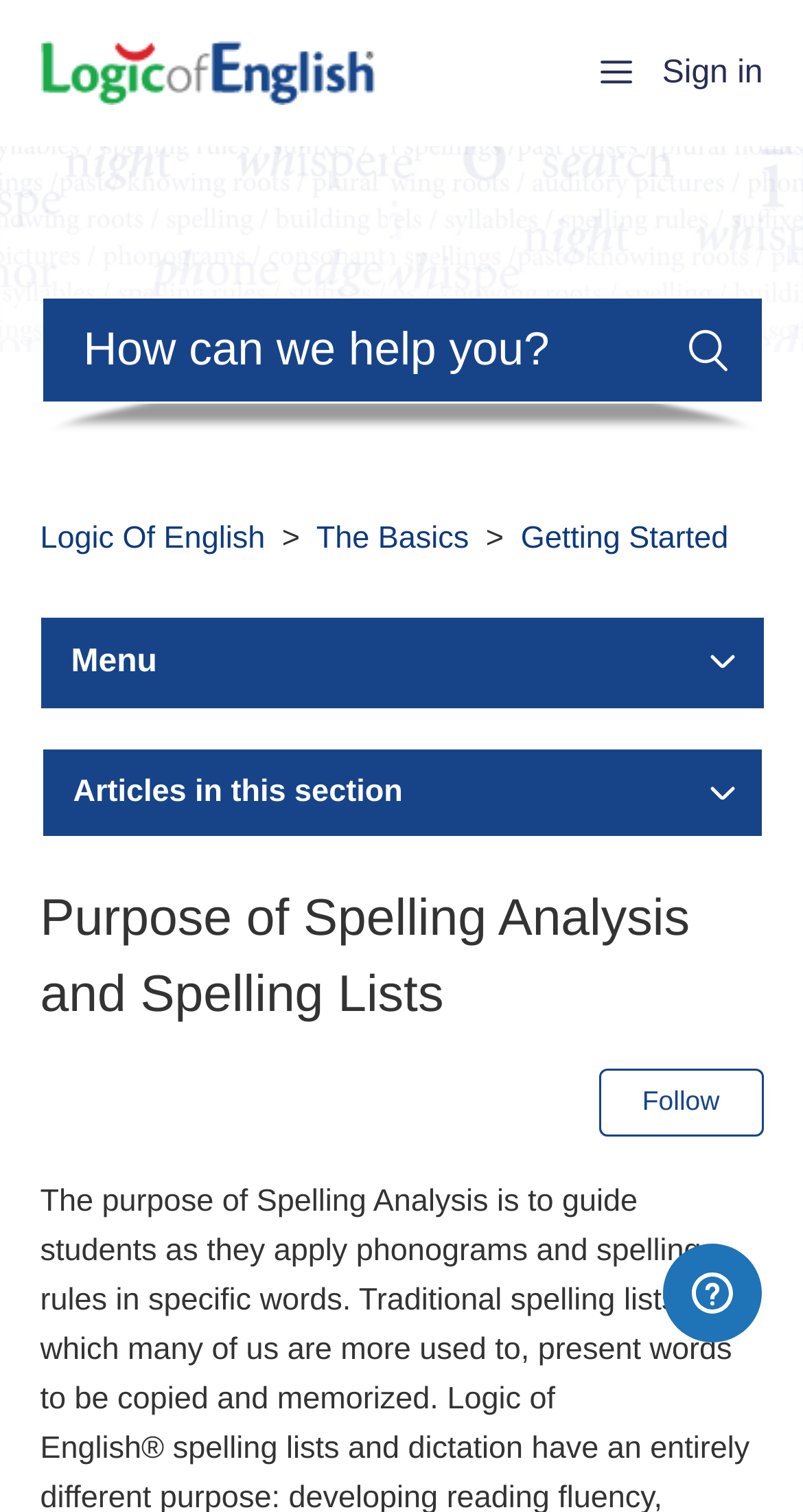Is the 'Follow Article' button pressed?
Look at the screenshot and respond with a single word or phrase.

No